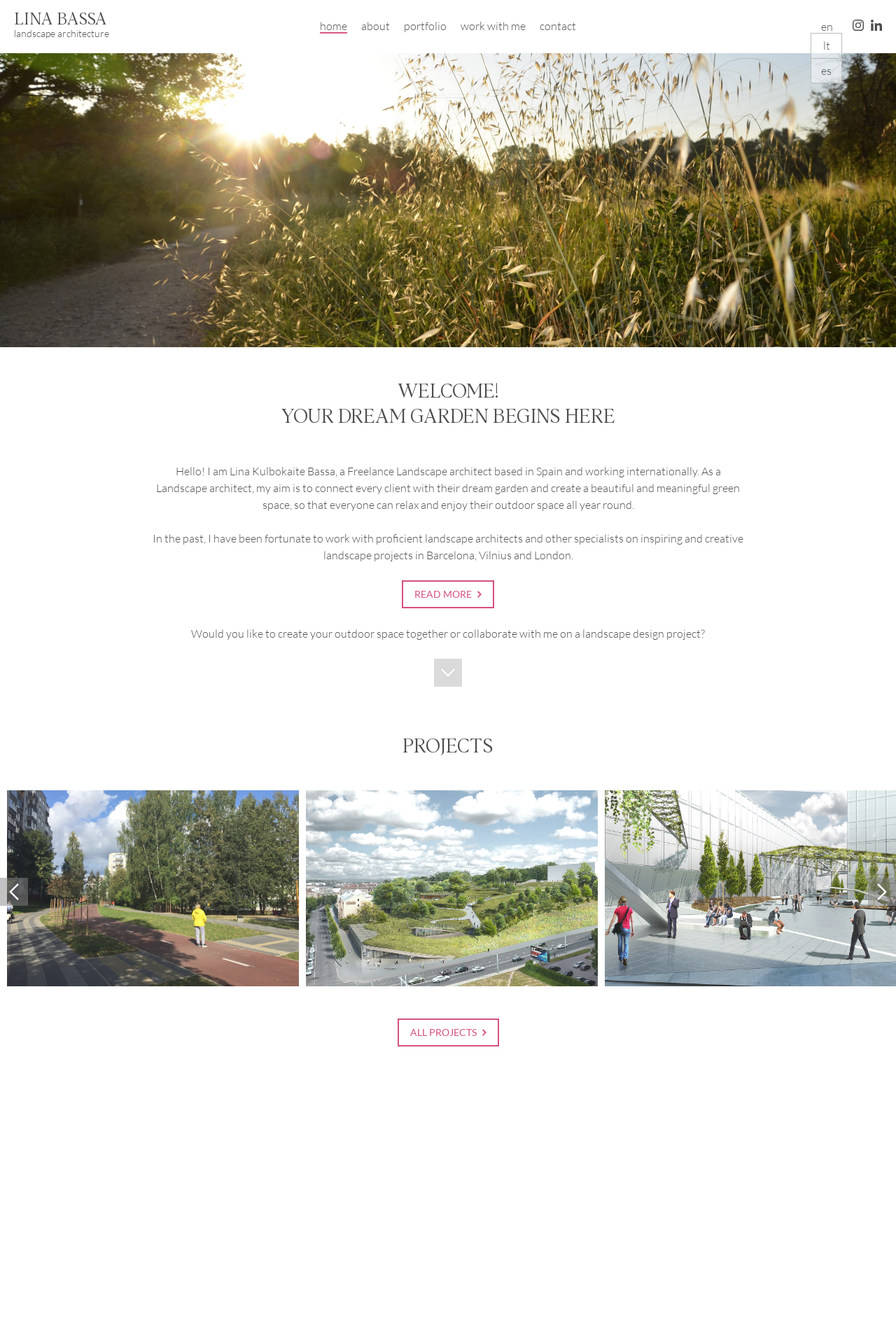What can you do with Lina Kulbokaite Bassa?
Please provide a detailed answer to the question.

The webpage suggests that you can create your outdoor space together with Lina Kulbokaite Bassa or collaborate with her on a landscape design project, as mentioned in the static text element.